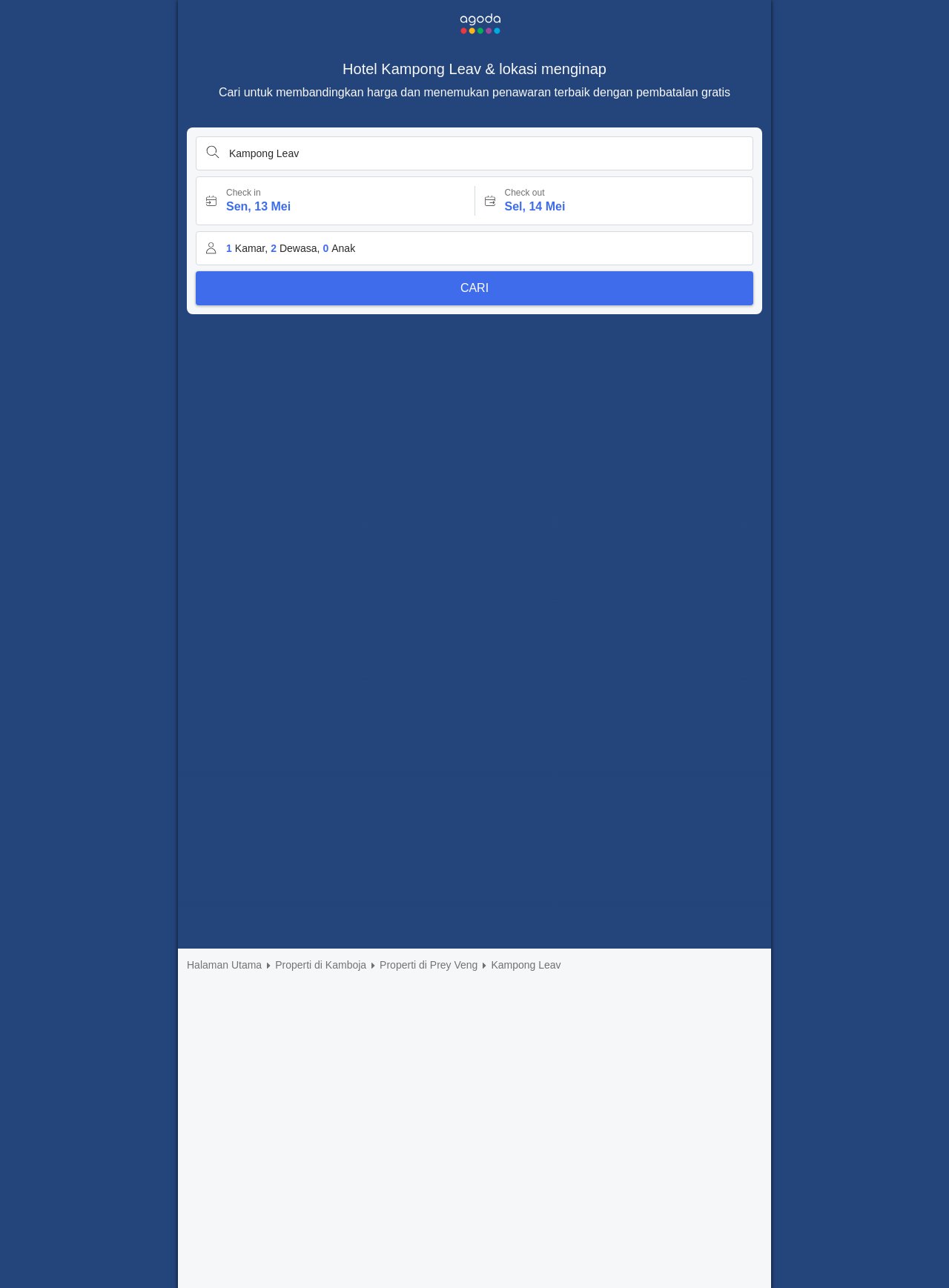Locate the UI element described as follows: "Halaman Utama". Return the bounding box coordinates as four float numbers between 0 and 1 in the order [left, top, right, bottom].

[0.197, 0.743, 0.276, 0.755]